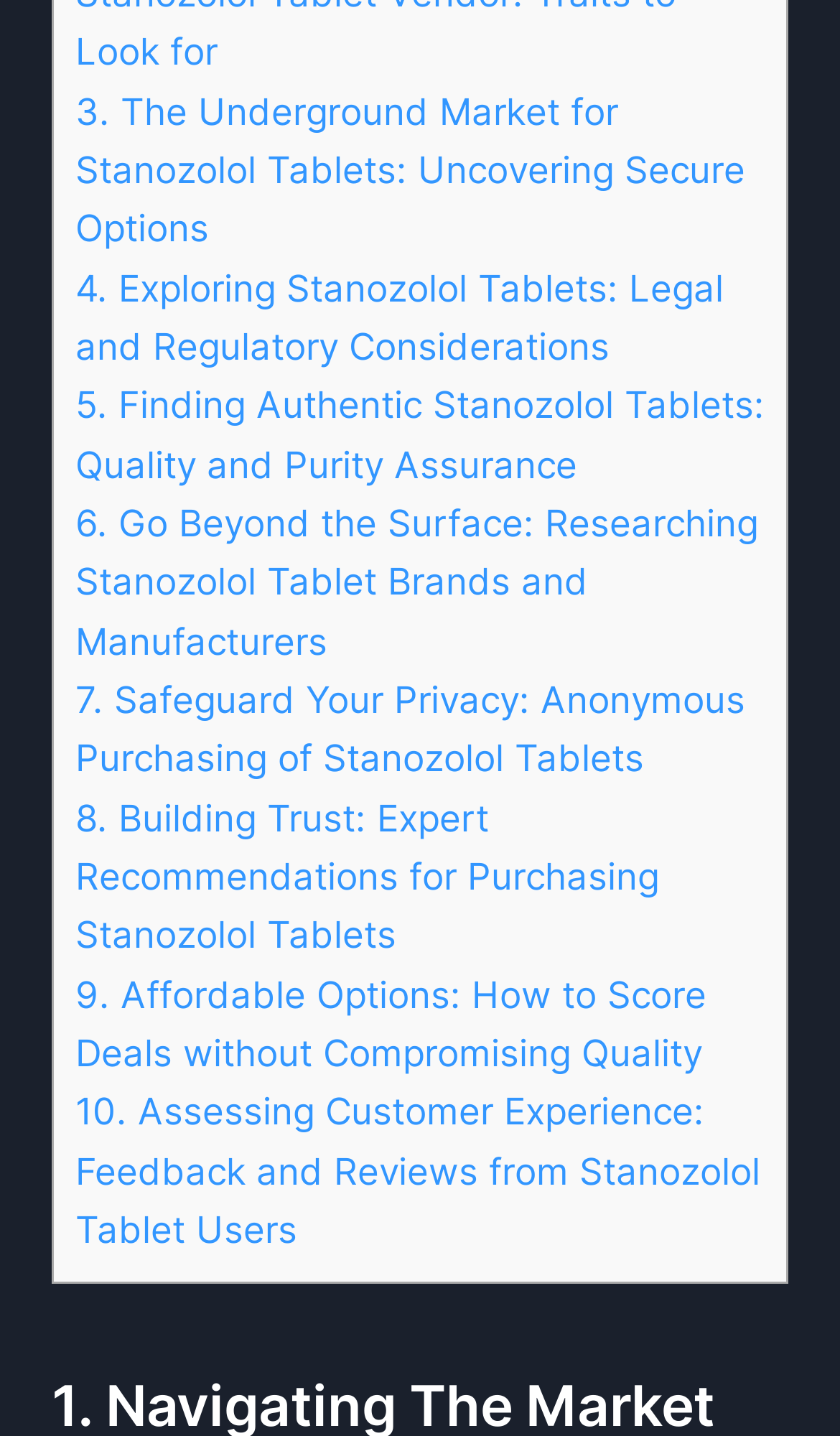What is the focus of the 7th link?
Using the information from the image, give a concise answer in one word or a short phrase.

Anonymous Purchasing